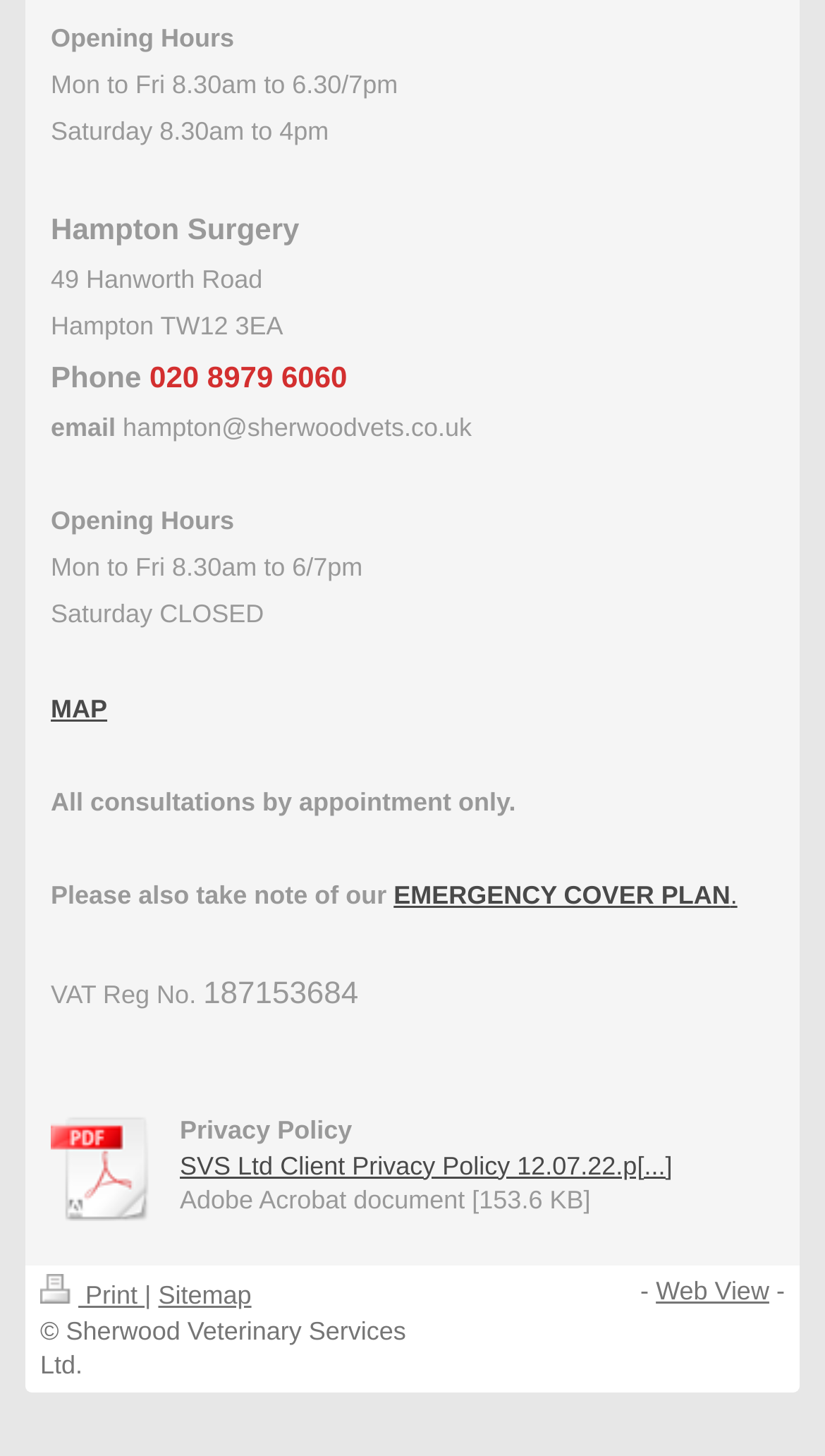What is the file size of the Privacy Policy document?
Using the information from the image, answer the question thoroughly.

I found the file size by looking at the StaticText element with the text 'Adobe Acrobat document' and then finding the adjacent text with the file size.